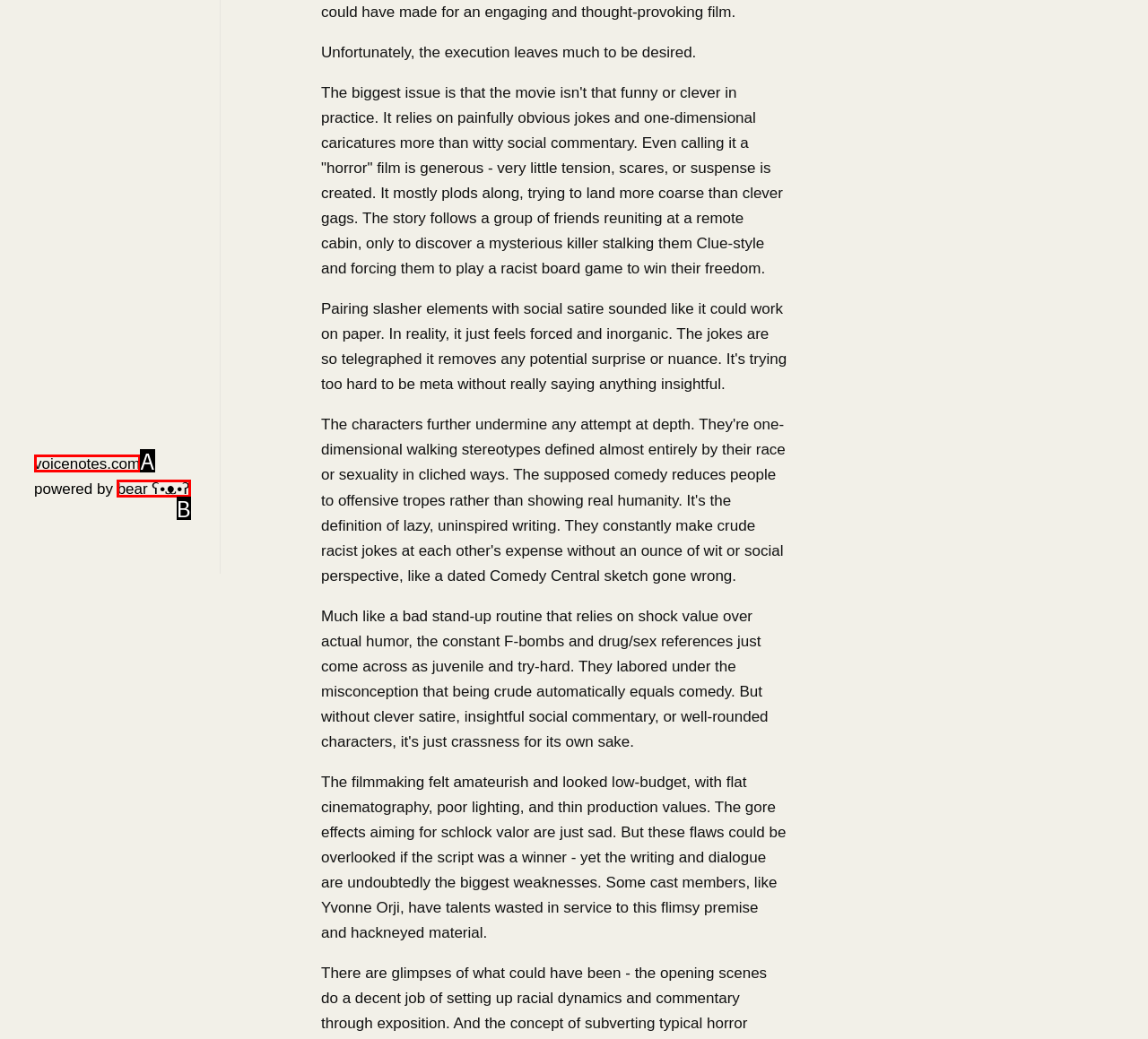From the provided options, which letter corresponds to the element described as: Bear ʕ•ᴥ•ʔ
Answer with the letter only.

B